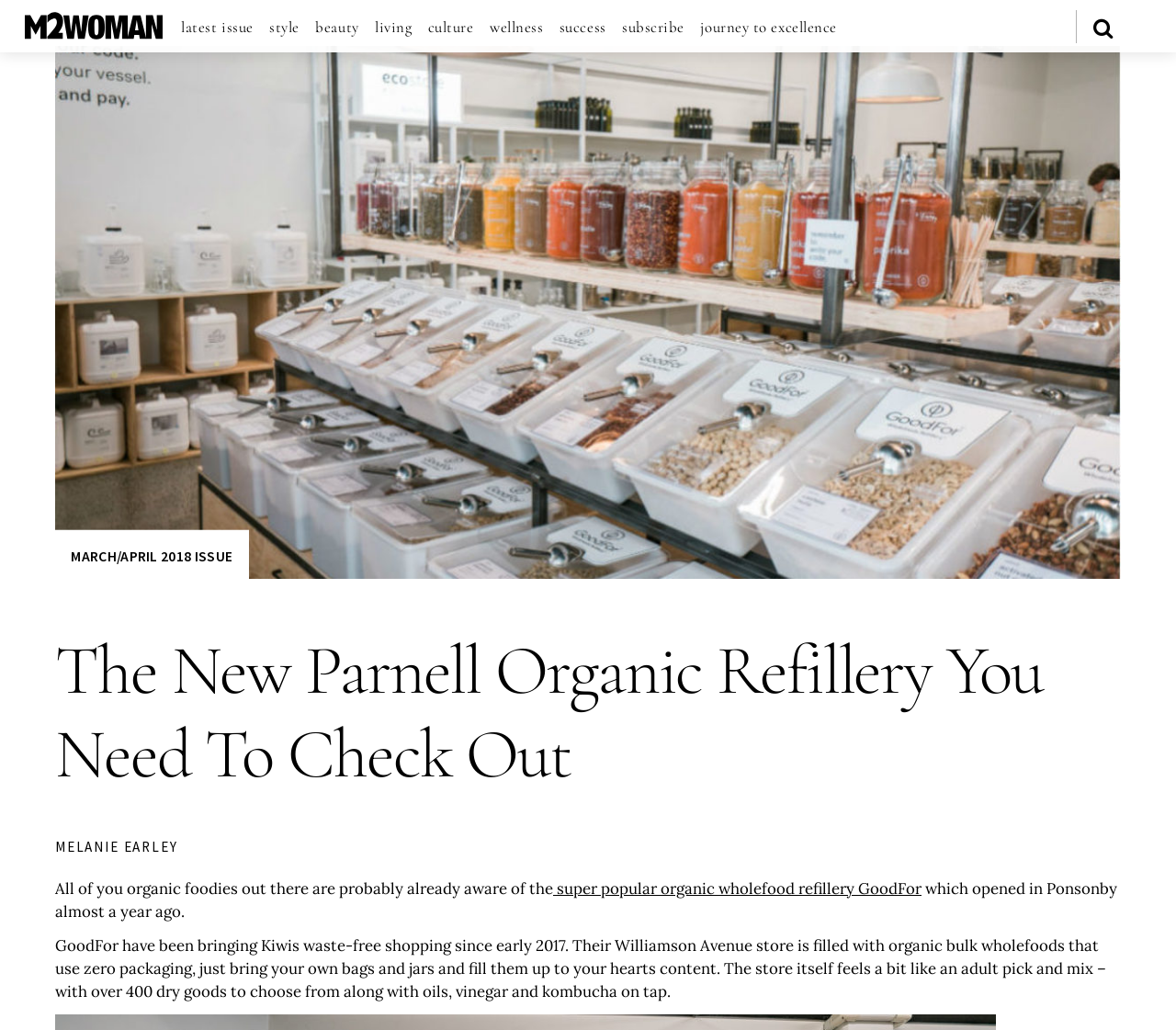Locate the bounding box coordinates of the clickable area to execute the instruction: "search on the website". Provide the coordinates as four float numbers between 0 and 1, represented as [left, top, right, bottom].

[0.916, 0.009, 0.955, 0.042]